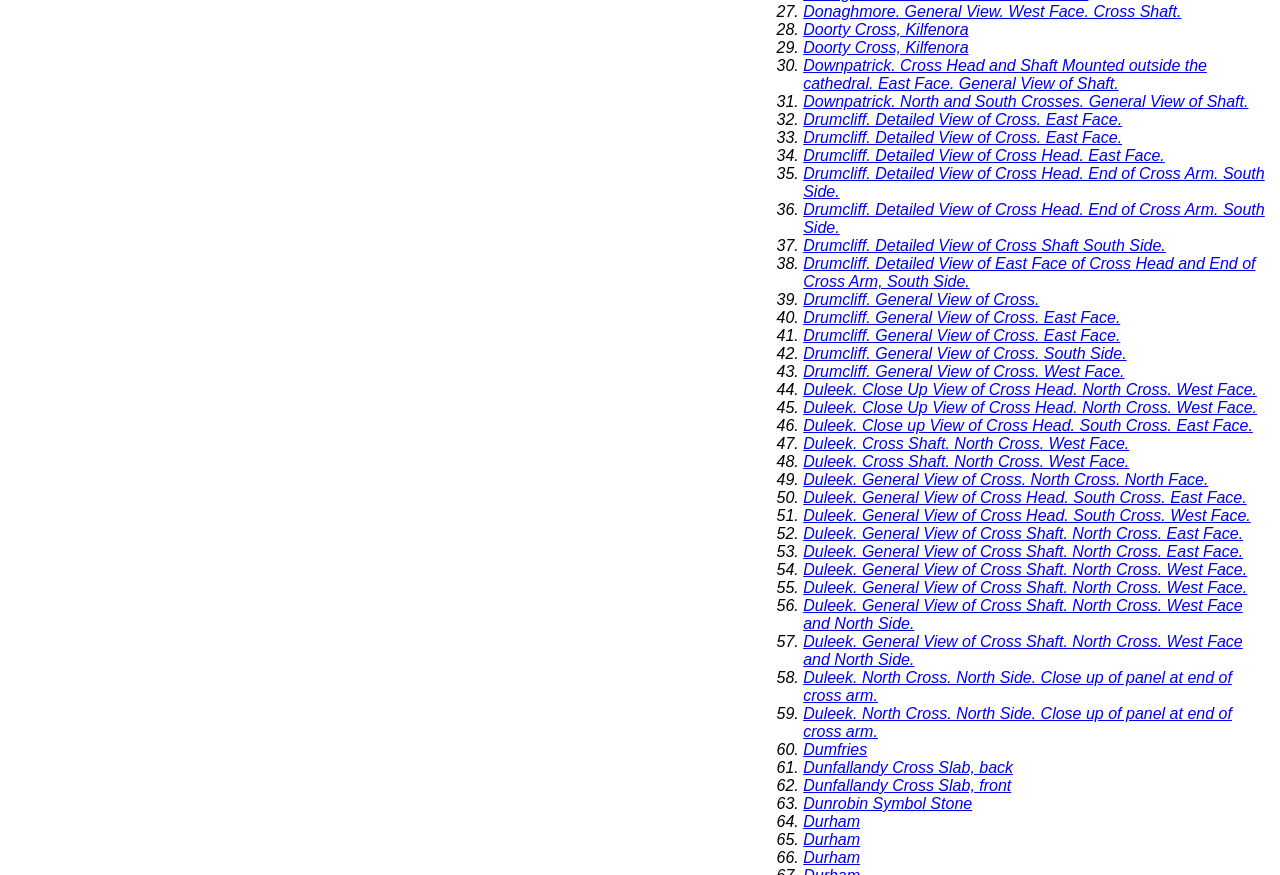From the element description Drumcliff. General View of Cross., predict the bounding box coordinates of the UI element. The coordinates must be specified in the format (top-left x, top-left y, bottom-right x, bottom-right y) and should be within the 0 to 1 range.

[0.627, 0.333, 0.812, 0.352]